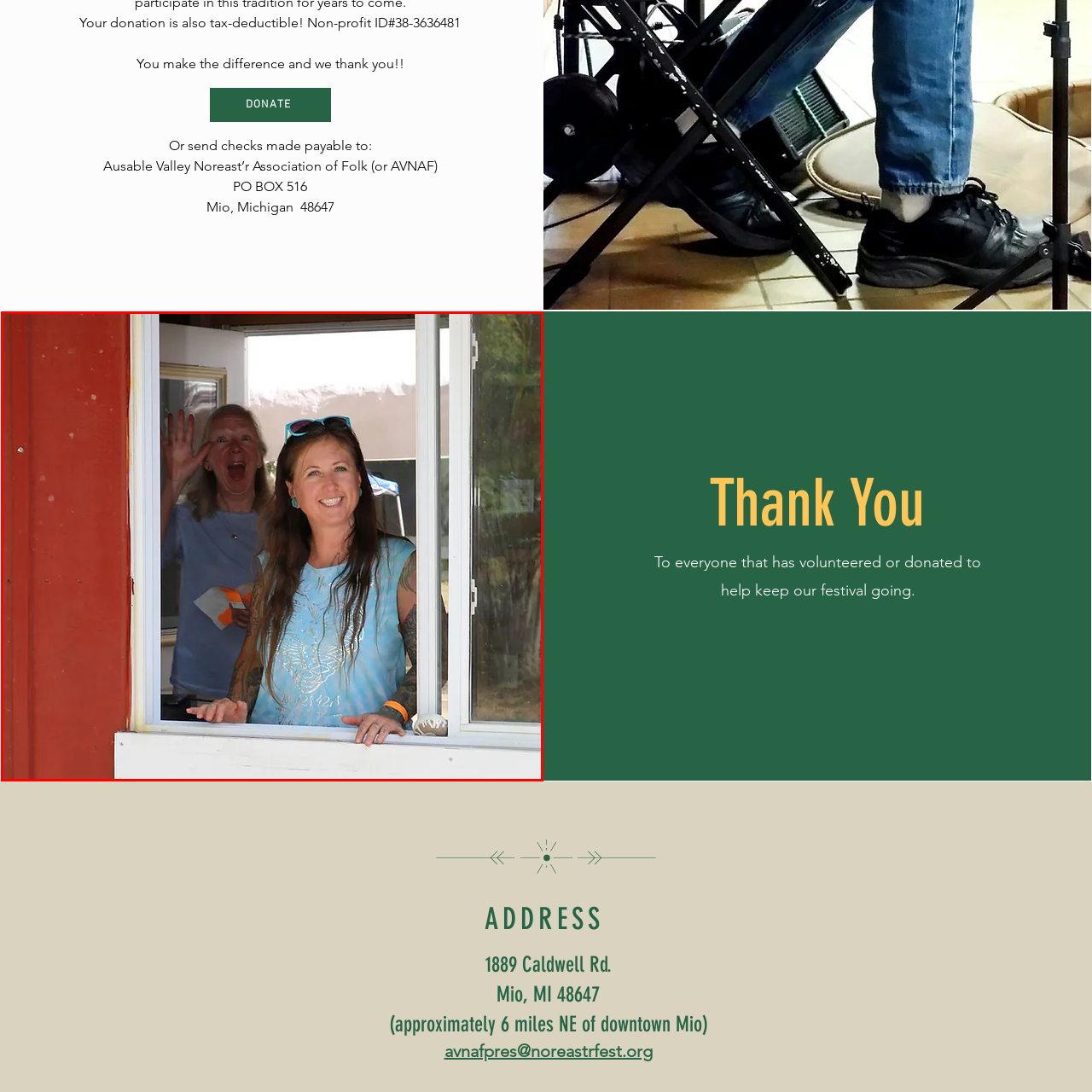Craft a detailed explanation of the image surrounded by the red outline.

In this lively image, two women are captured smiling as they stand at a window, likely during a community event or festival. The woman in the foreground, wearing a light blue shirt and sporting long, flowing hair adorned with bright ornaments, beams with friendliness. She has visible tattoos and a playful expression, suggesting a warm and welcoming demeanor. Behind her, another woman, with a cheerful smile and raised hand, playfully waves, adding an element of joy and spontaneity to the scene. The backdrop features a rustic red wall, which contrasts nicely with the bright atmosphere of the moment, suggesting a festive setting where community spirit is strong. This image perfectly encapsulates the essence of camaraderie and joy that comes with volunteering or participating in local events.